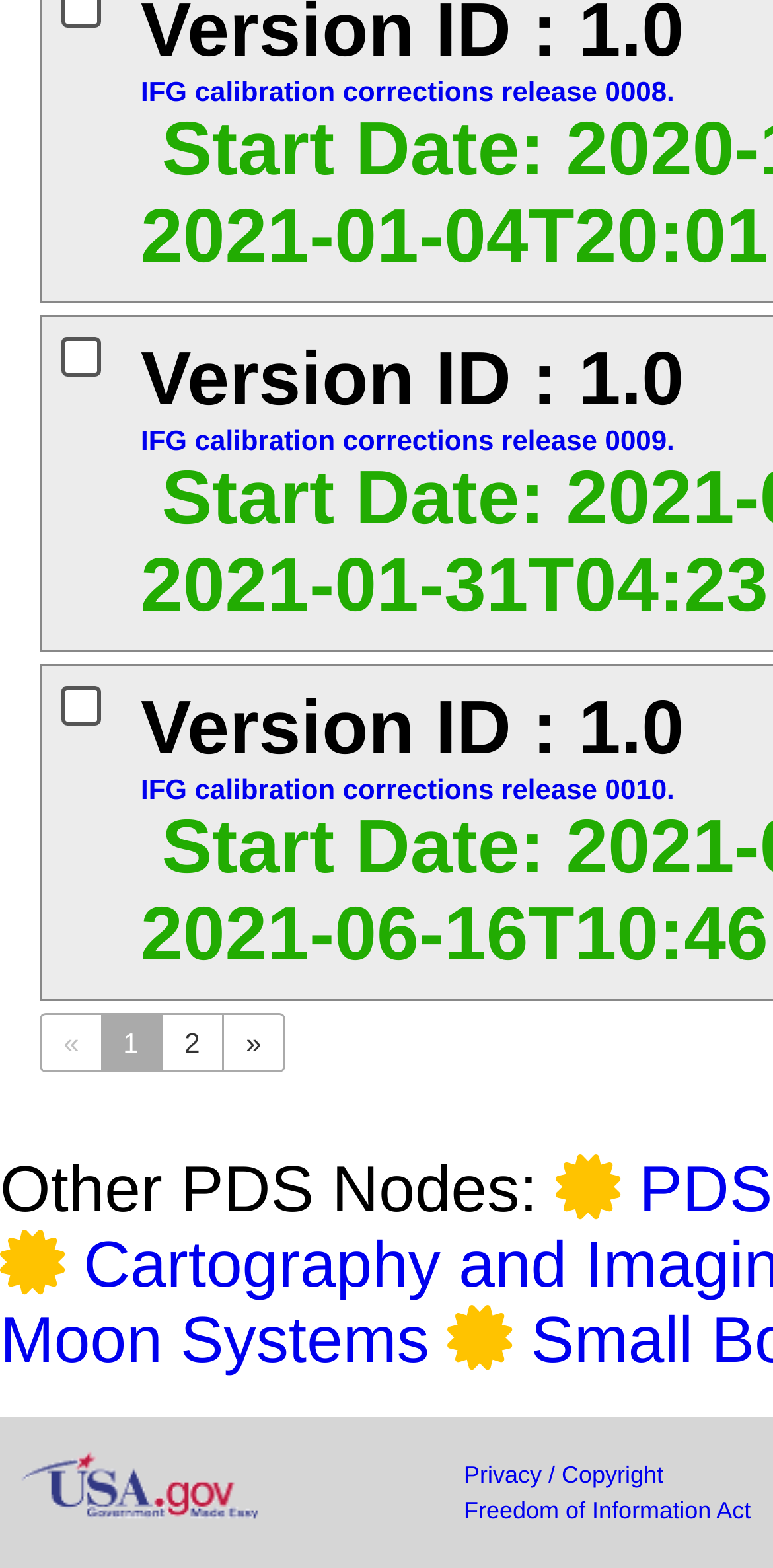Please determine the bounding box coordinates of the element to click in order to execute the following instruction: "Click on the link to Next page". The coordinates should be four float numbers between 0 and 1, specified as [left, top, right, bottom].

[0.287, 0.647, 0.369, 0.684]